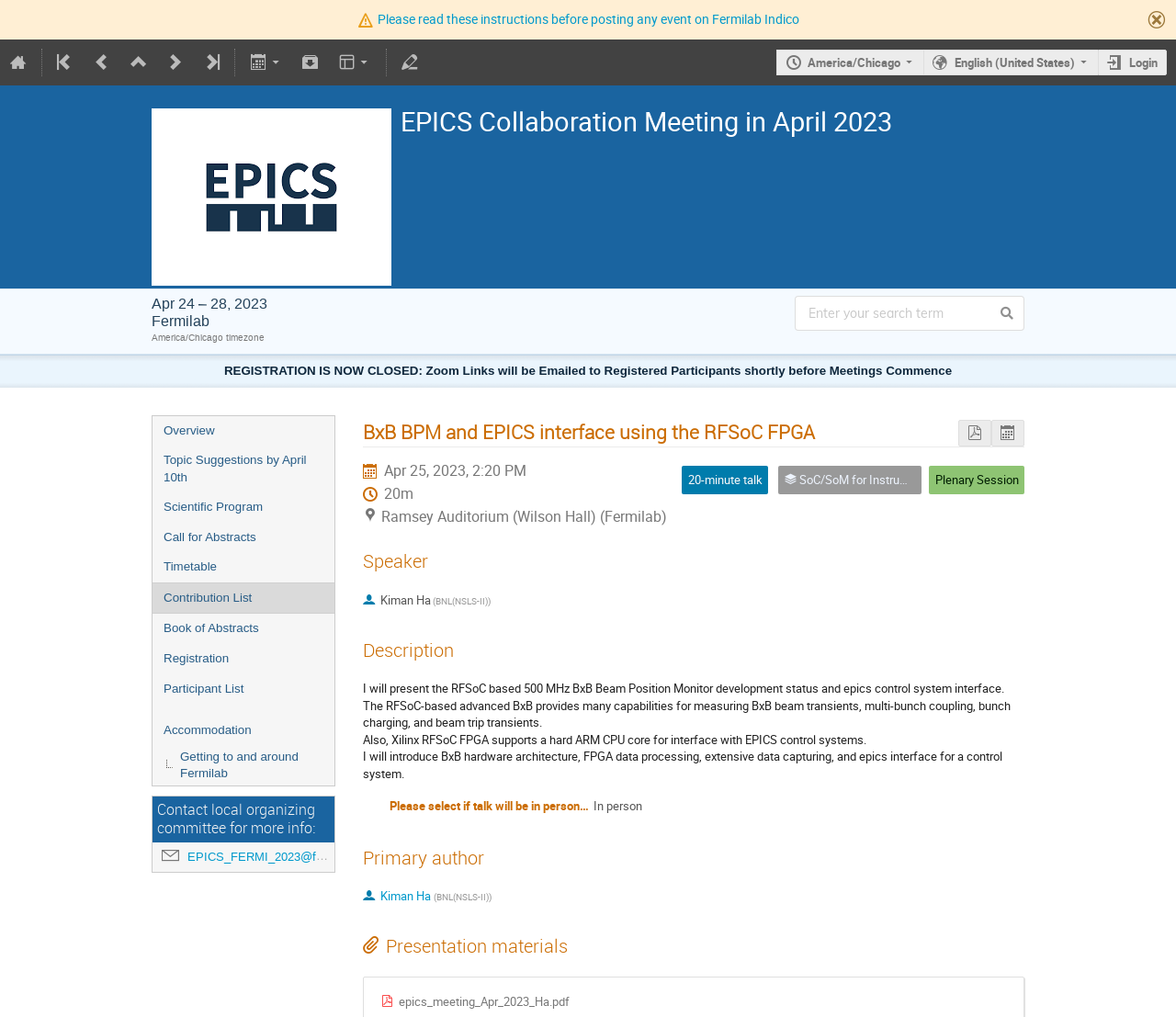Specify the bounding box coordinates of the element's area that should be clicked to execute the given instruction: "Download the presentation material". The coordinates should be four float numbers between 0 and 1, i.e., [left, top, right, bottom].

[0.324, 0.978, 0.485, 0.993]